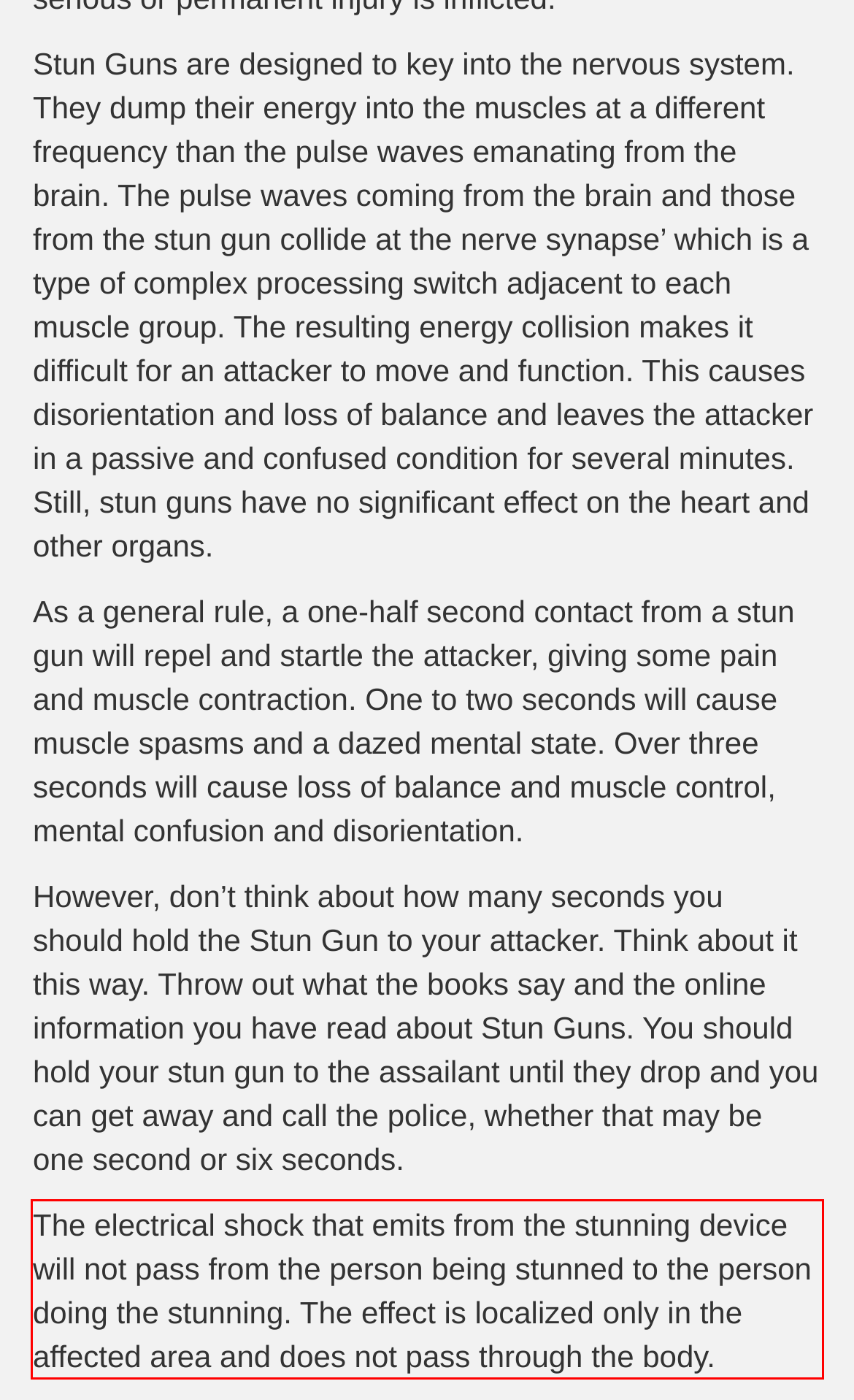Given a screenshot of a webpage containing a red rectangle bounding box, extract and provide the text content found within the red bounding box.

The electrical shock that emits from the stunning device will not pass from the person being stunned to the person doing the stunning. The effect is localized only in the affected area and does not pass through the body.